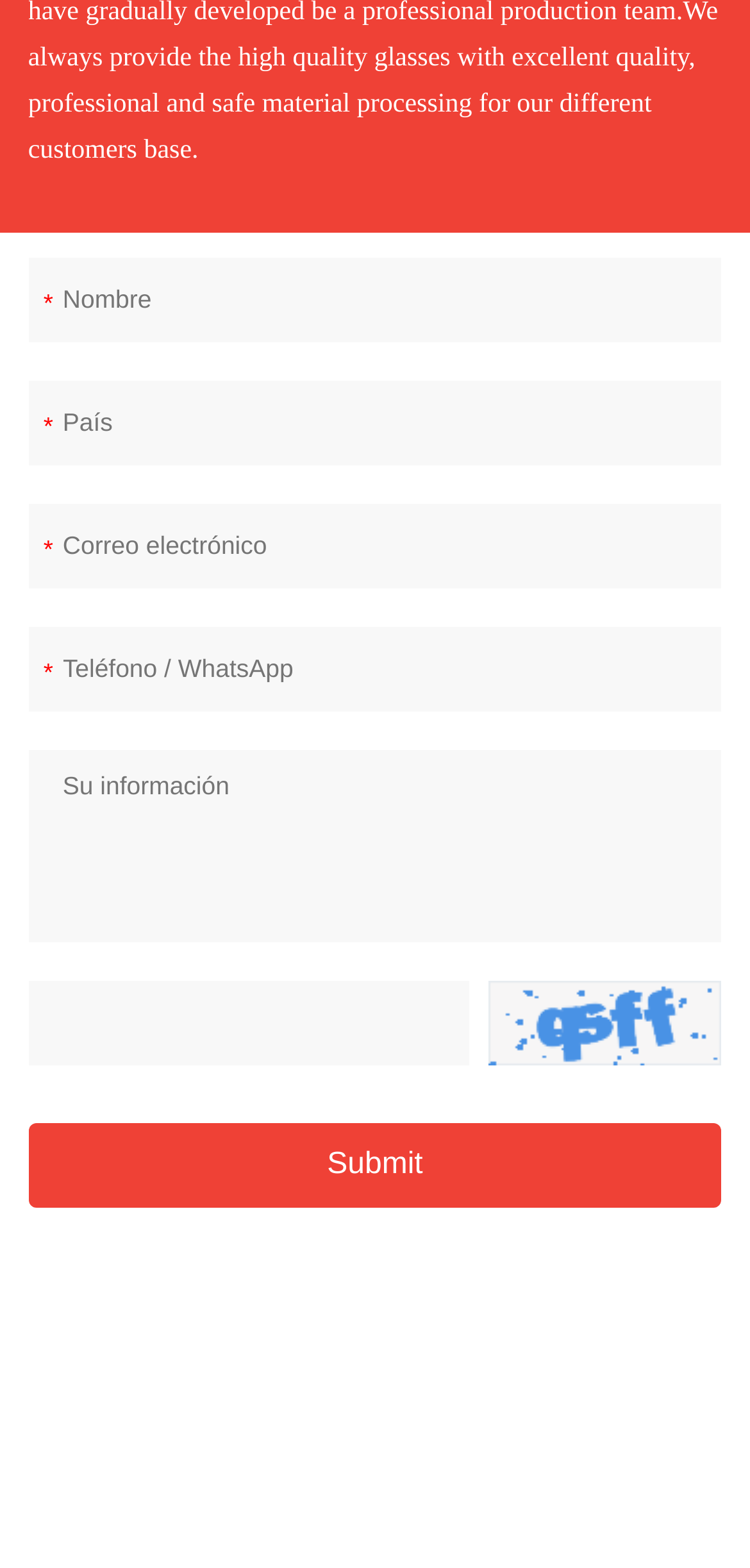What is the purpose of the textboxes?
Use the information from the image to give a detailed answer to the question.

The textboxes are labeled with 'Nombre', 'País', 'Correo electrónico', 'Teléfono / WhatsApp', and 'Su información', which suggests that they are meant to collect user information. The presence of a 'Submit' button below these textboxes further supports this conclusion.